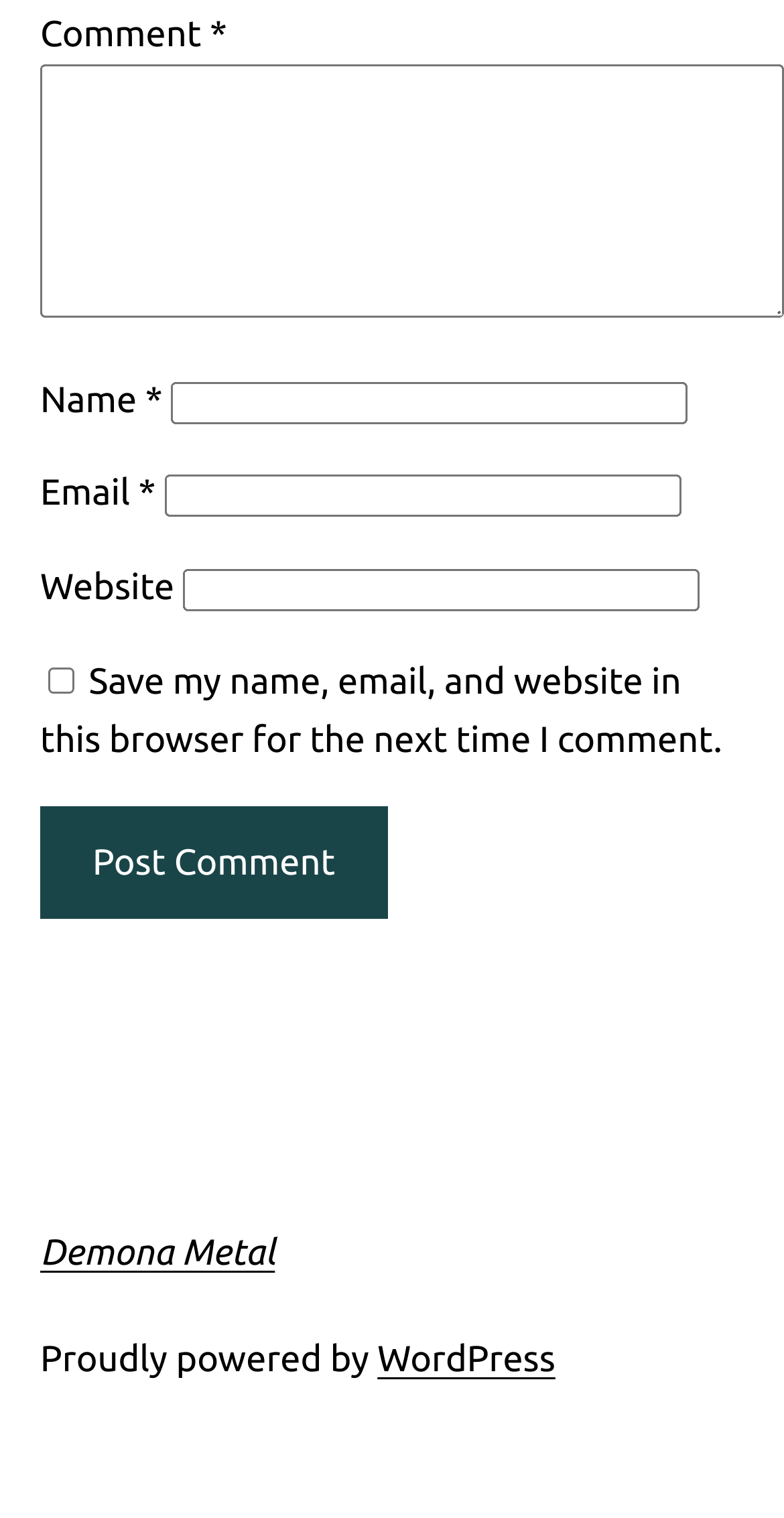Find the bounding box coordinates for the area that should be clicked to accomplish the instruction: "Enter a comment".

[0.051, 0.042, 1.0, 0.209]